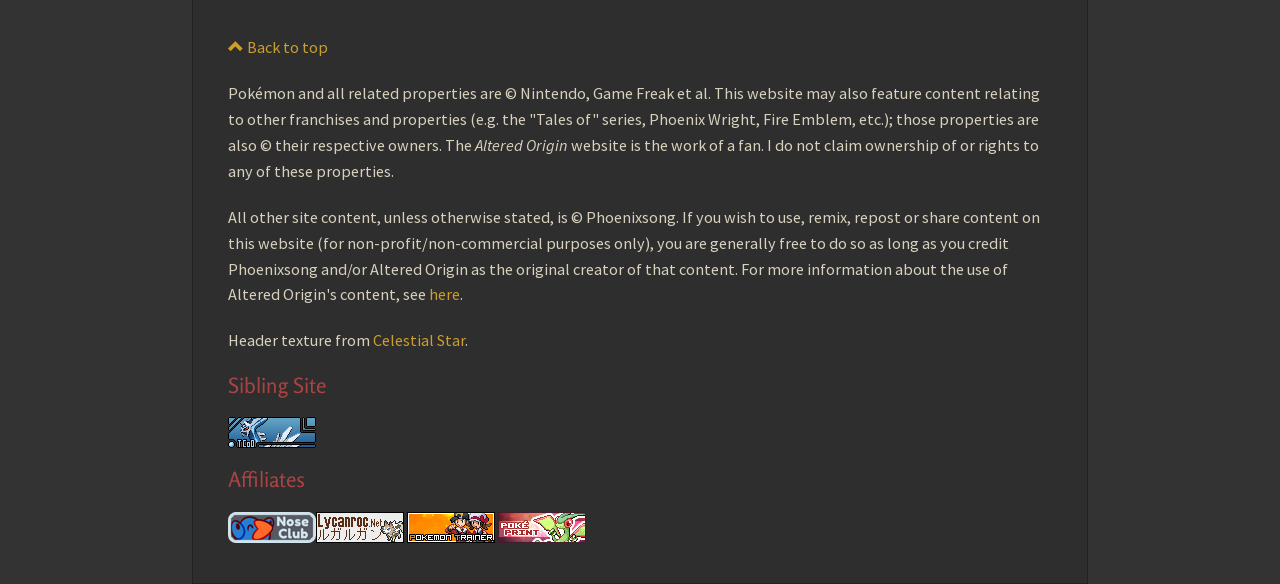Provide the bounding box coordinates of the area you need to click to execute the following instruction: "Click the 'Back to top' link".

[0.178, 0.064, 0.256, 0.098]